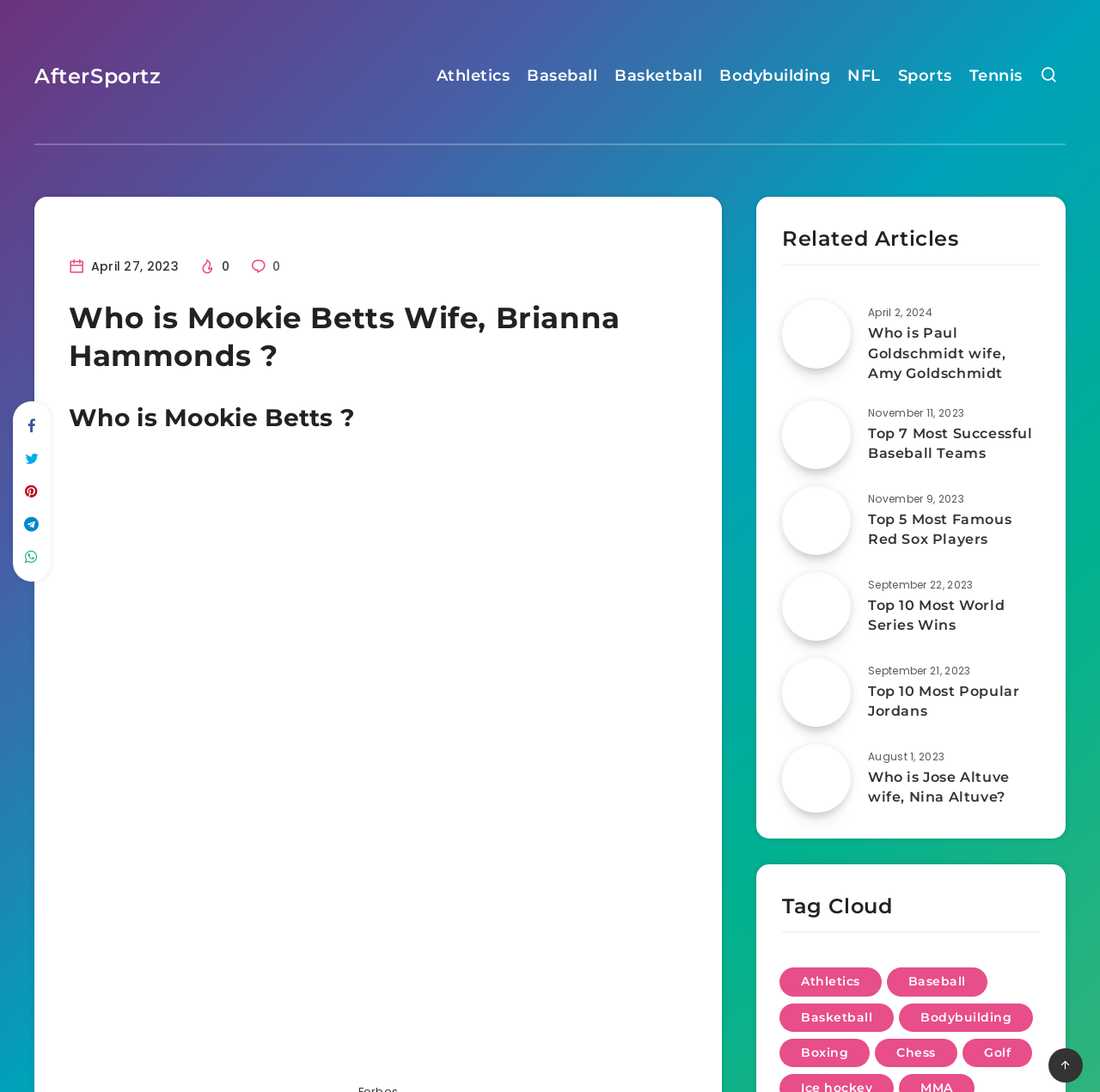Locate the primary heading on the webpage and return its text.

Who is Mookie Betts Wife, Brianna Hammonds ?